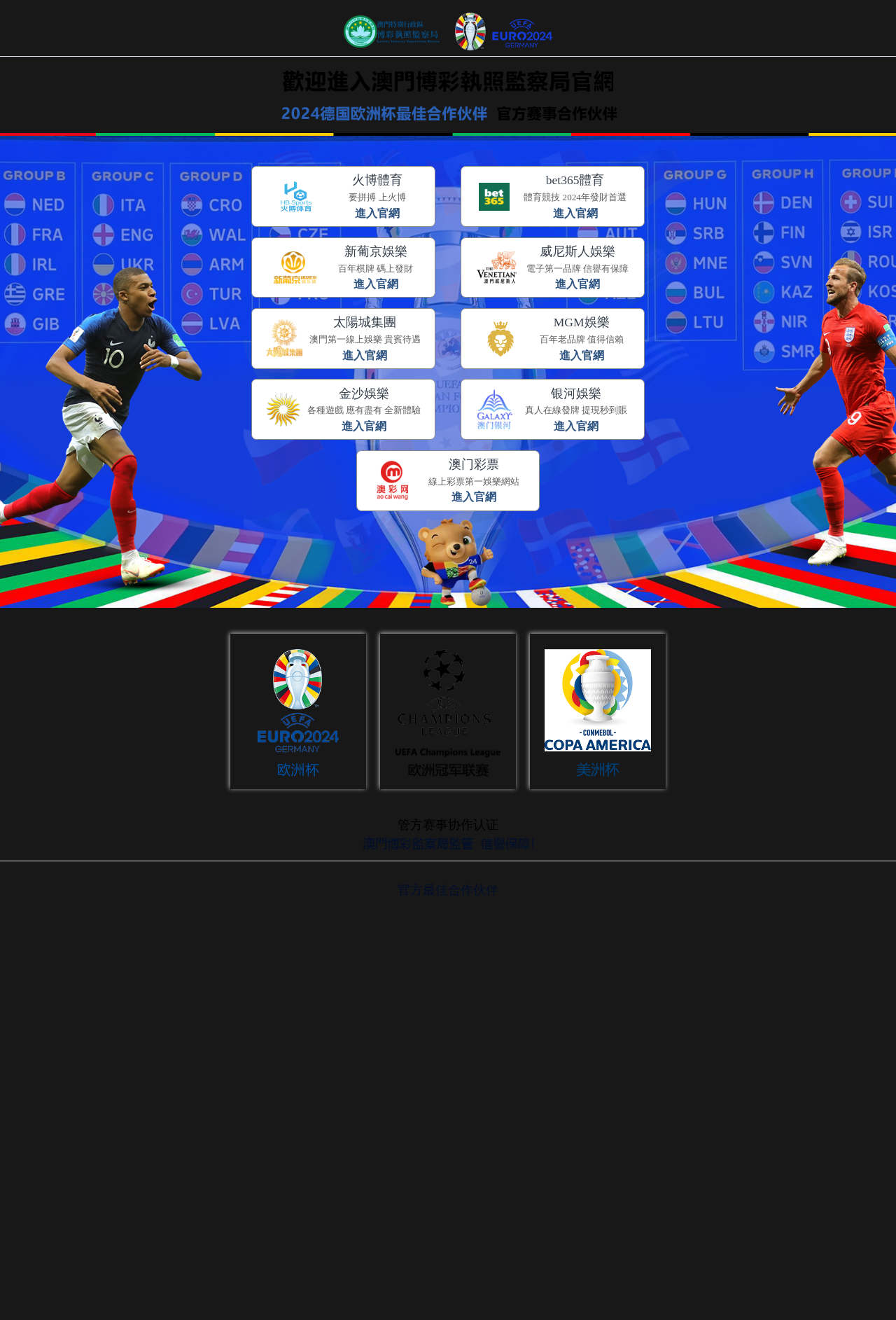Determine the bounding box coordinates (top-left x, top-left y, bottom-right x, bottom-right y) of the UI element described in the following text: name="f23889062"

[0.059, 0.502, 0.559, 0.521]